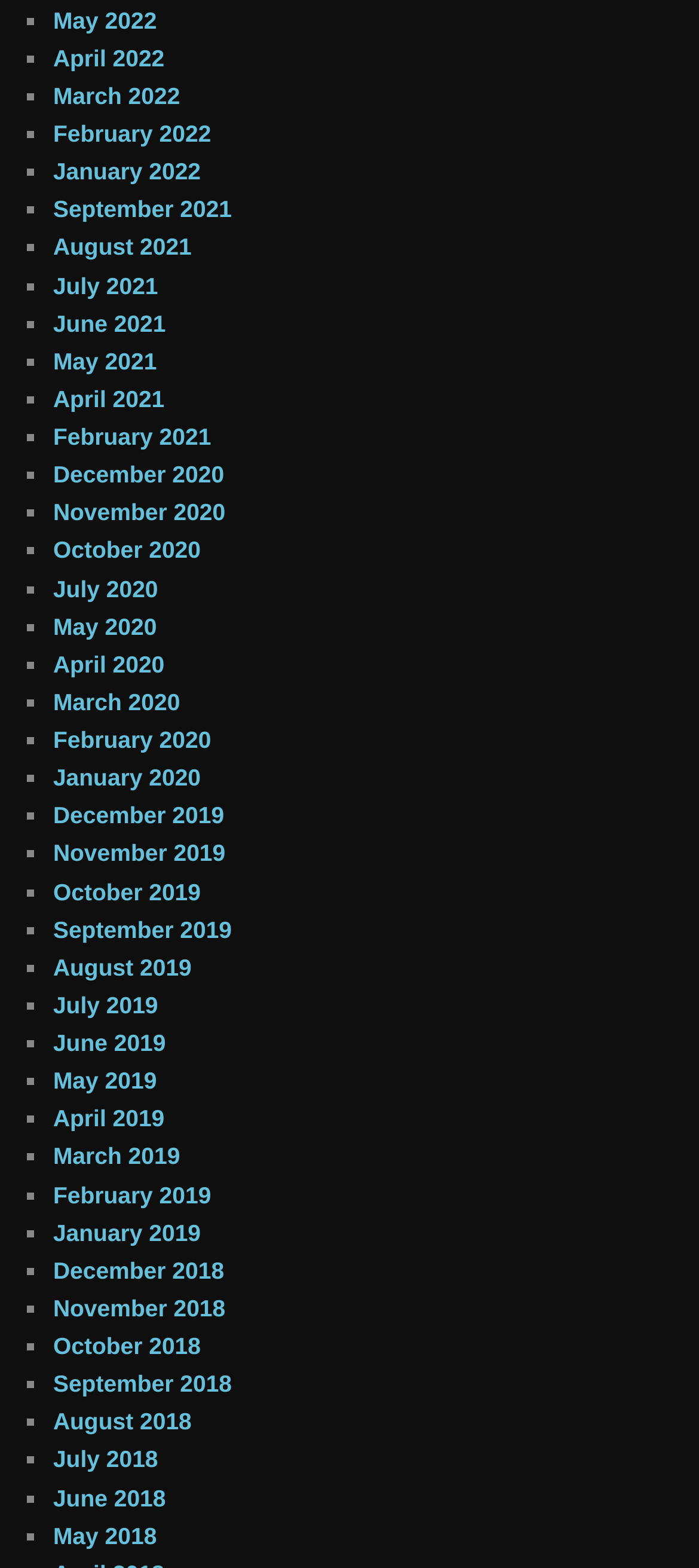Please identify the bounding box coordinates of the clickable area that will fulfill the following instruction: "Access September 2019". The coordinates should be in the format of four float numbers between 0 and 1, i.e., [left, top, right, bottom].

[0.076, 0.584, 0.332, 0.601]